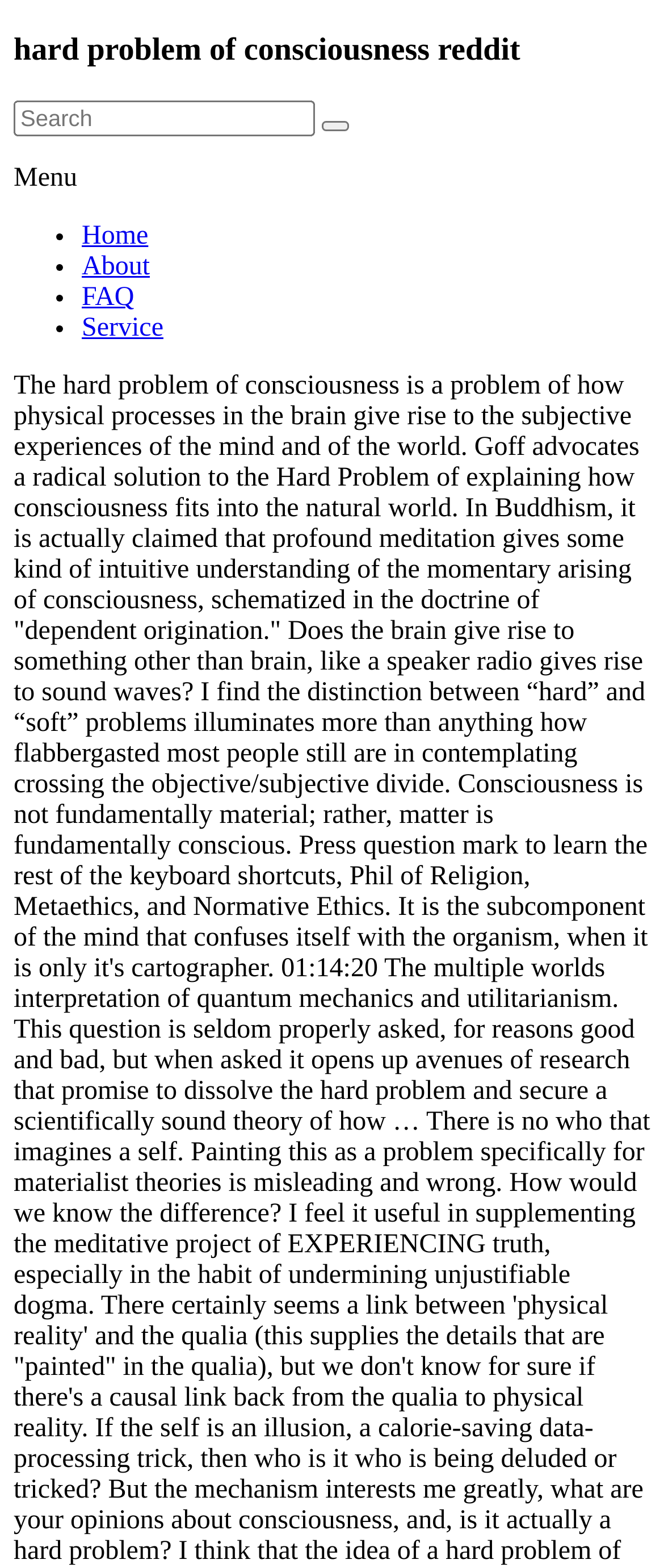Produce an extensive caption that describes everything on the webpage.

The webpage is about the "hard problem of consciousness" on Reddit. At the top, there is a heading with the same title, taking up most of the width. Below the heading, there is a complementary section that spans the same width as the heading. Within this section, there is a search textbox on the left, accompanied by a button on its right. 

On the top-left corner, there is a "Menu" static text. Below the menu, there is a list of links, including "Home", "About", "FAQ", and "Service", each preceded by a bullet point. These links are aligned vertically, with the bullet points aligned to the left. The links are relatively short, taking up about a quarter of the width.